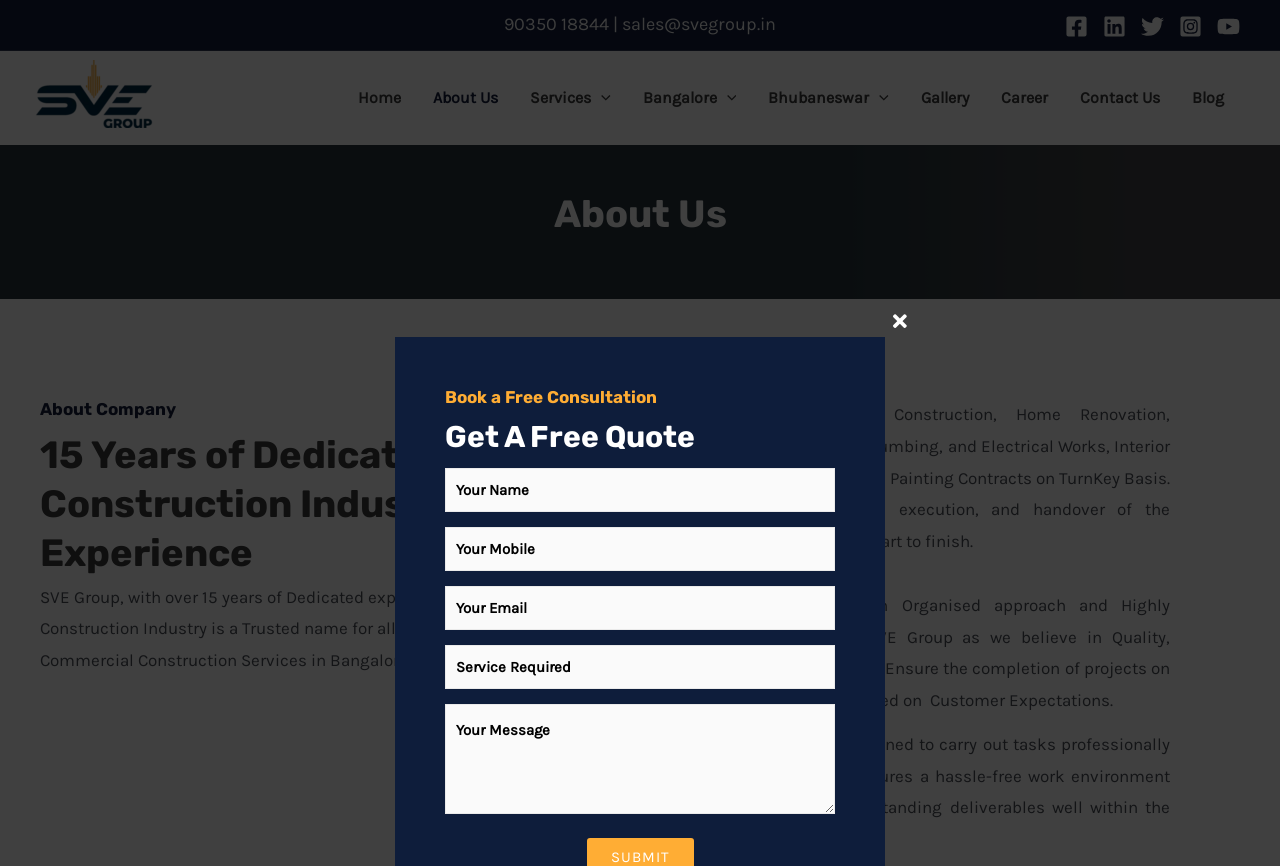Based on what you see in the screenshot, provide a thorough answer to this question: What is the company's area of expertise?

I inferred the company's area of expertise by reading the static text elements on the webpage, which mentioned 'Residential and Commercial Construction Services' and 'Construction Industry Experience'.